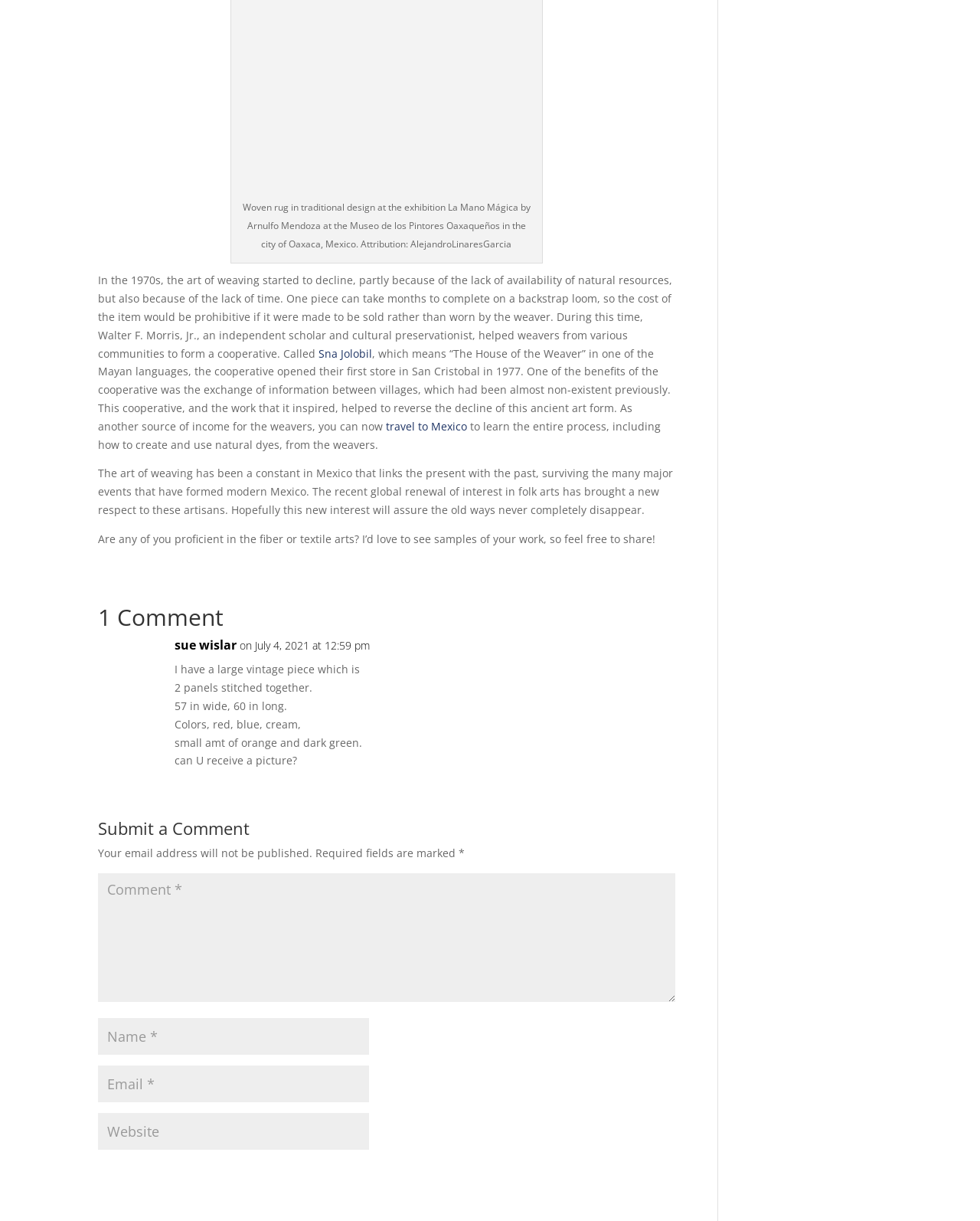How many comments are there on this article?
Refer to the image and provide a one-word or short phrase answer.

1